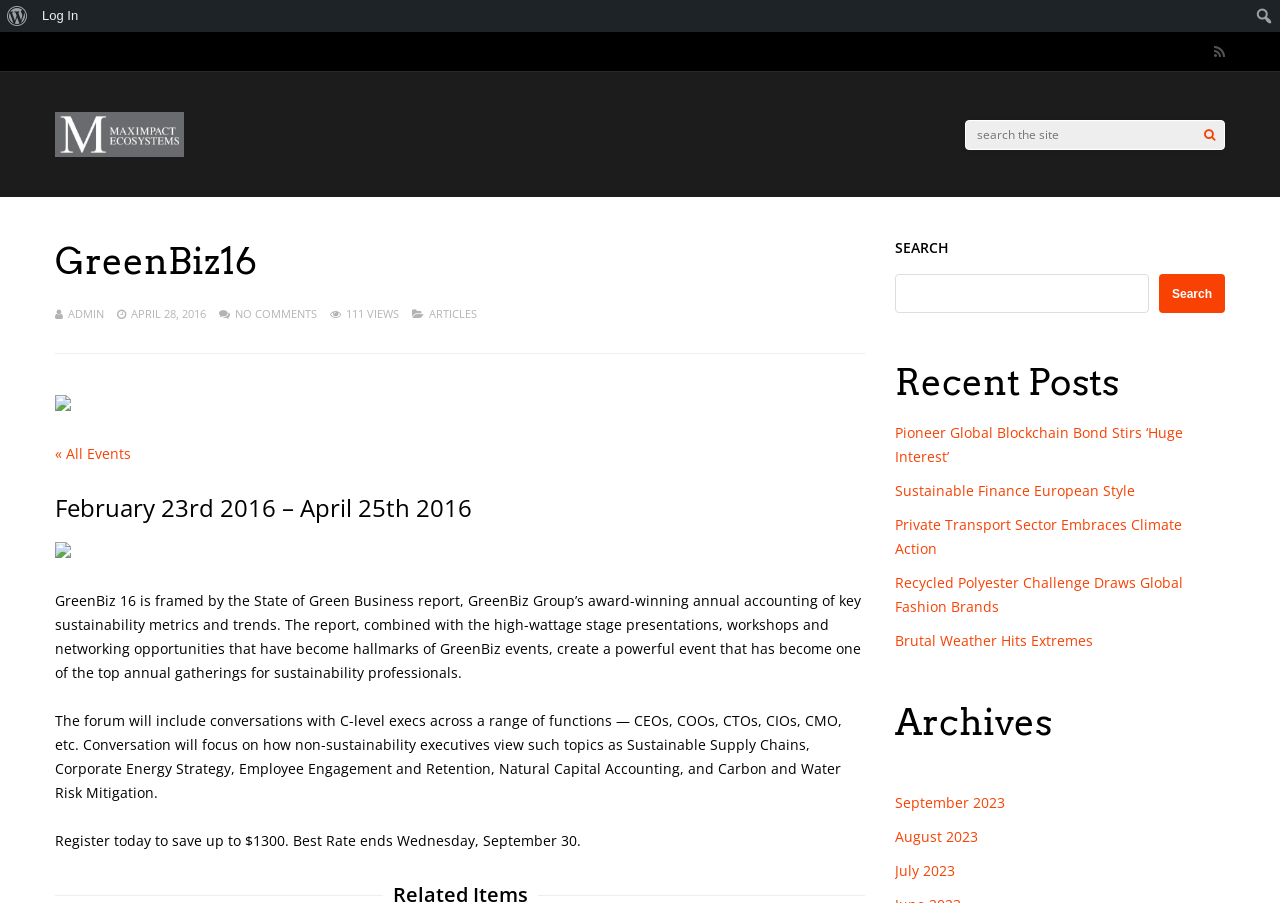Provide a short answer to the following question with just one word or phrase: How many links are there in the Archives section?

3